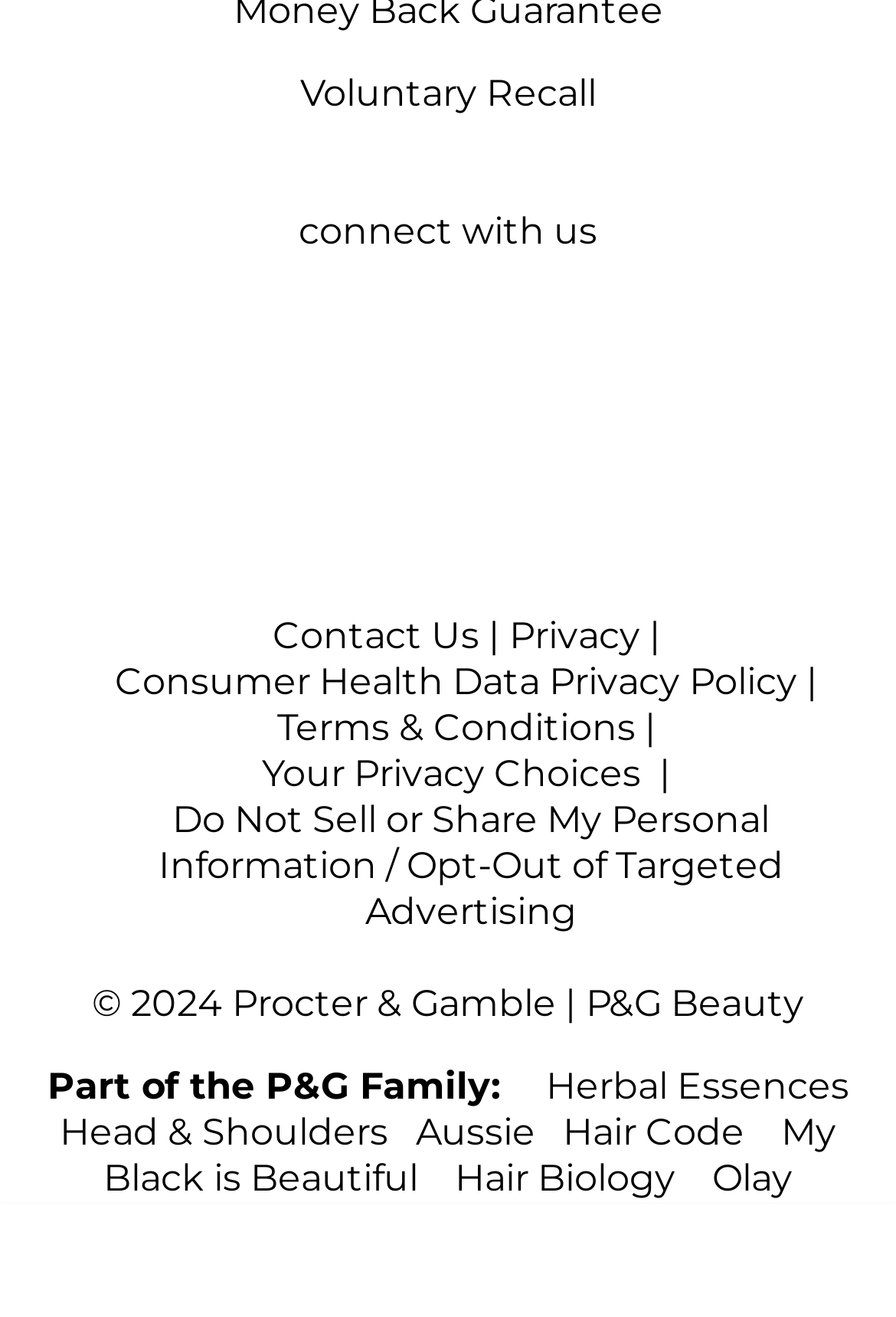Determine the bounding box coordinates of the section I need to click to execute the following instruction: "Go to terms of use". Provide the coordinates as four float numbers between 0 and 1, i.e., [left, top, right, bottom].

None